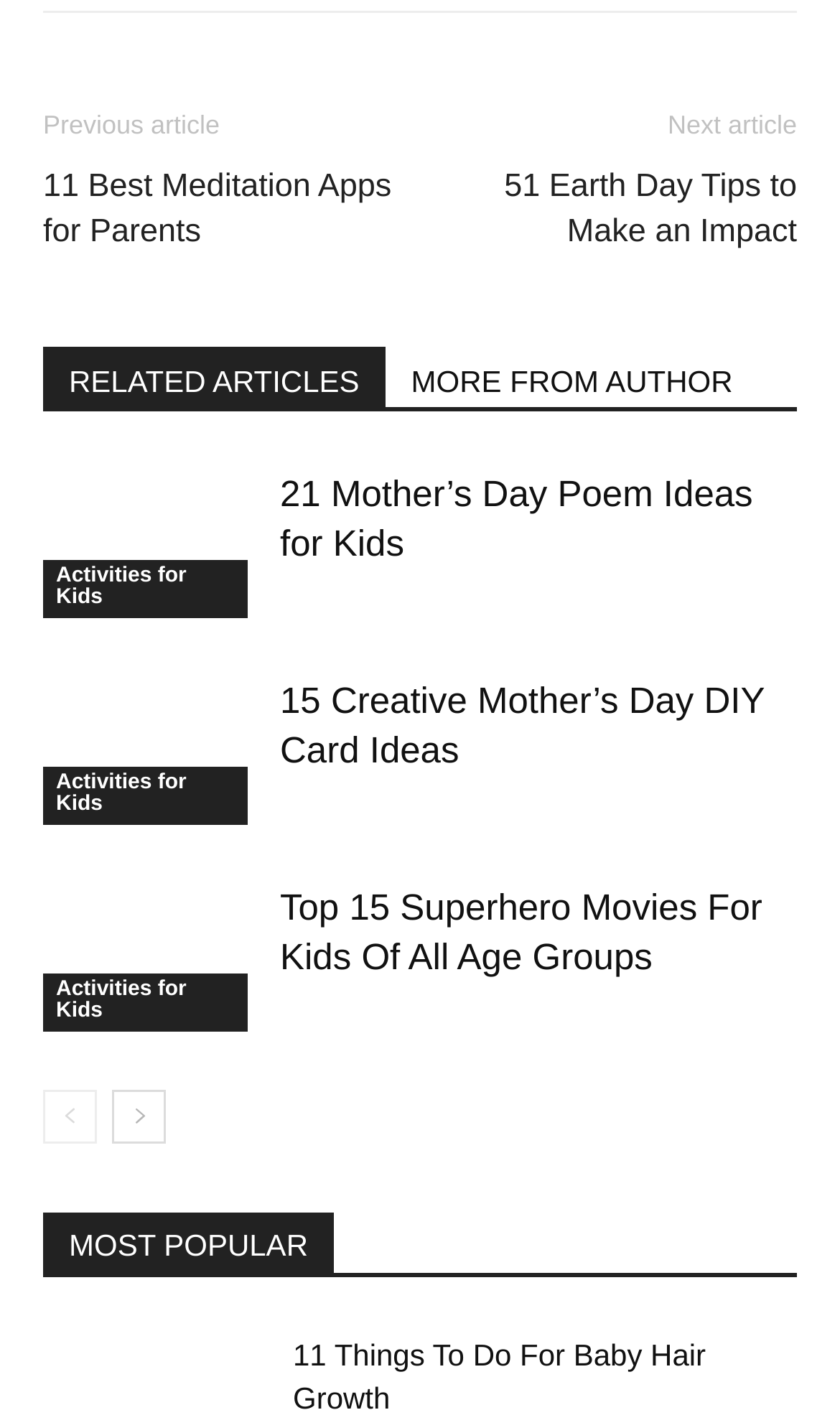Extract the bounding box coordinates for the UI element described by the text: "Activities for Kids". The coordinates should be in the form of [left, top, right, bottom] with values between 0 and 1.

[0.051, 0.398, 0.295, 0.439]